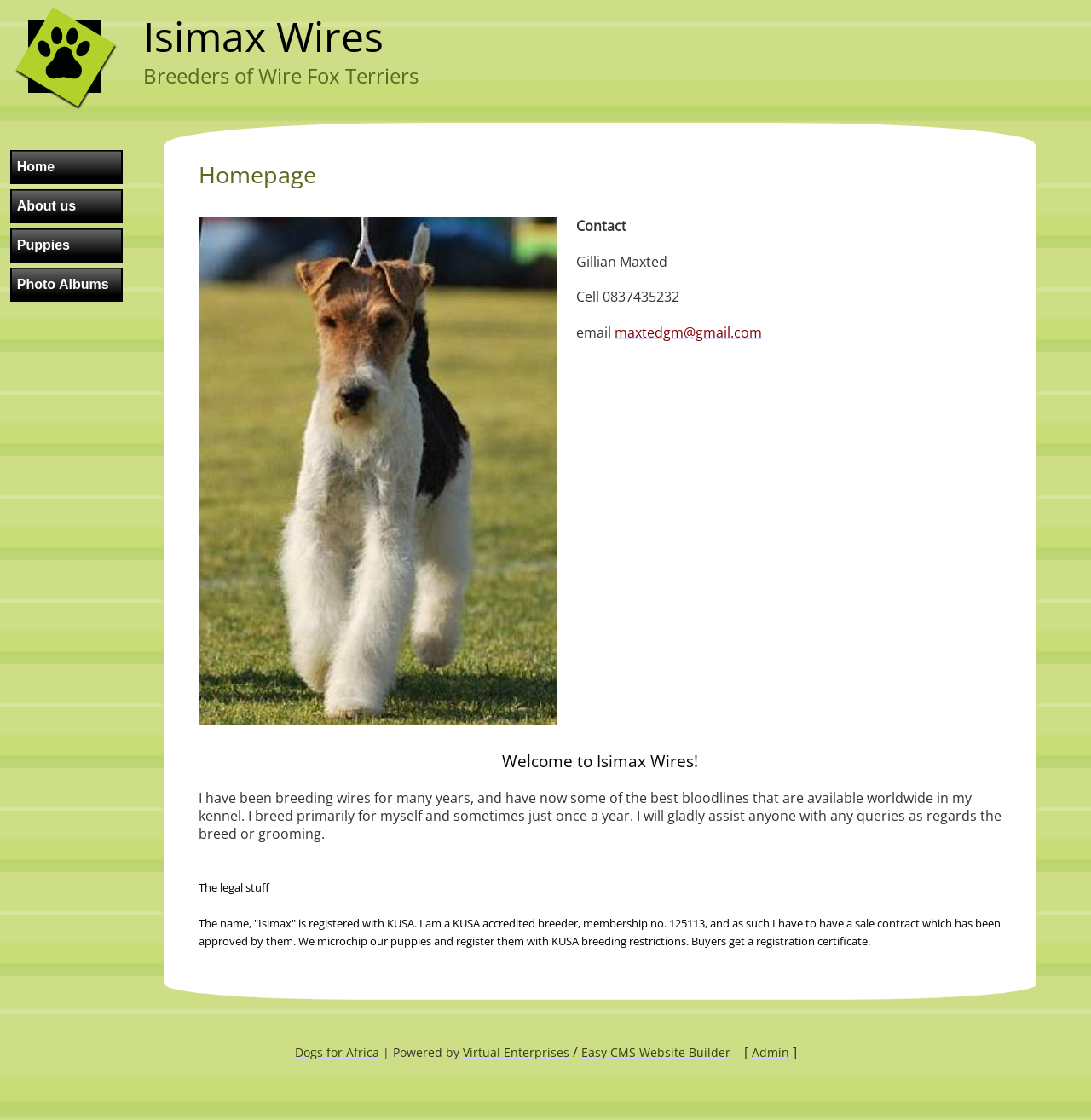Please identify the bounding box coordinates of the area that needs to be clicked to follow this instruction: "Contact Gillian Maxted via email".

[0.563, 0.288, 0.699, 0.305]